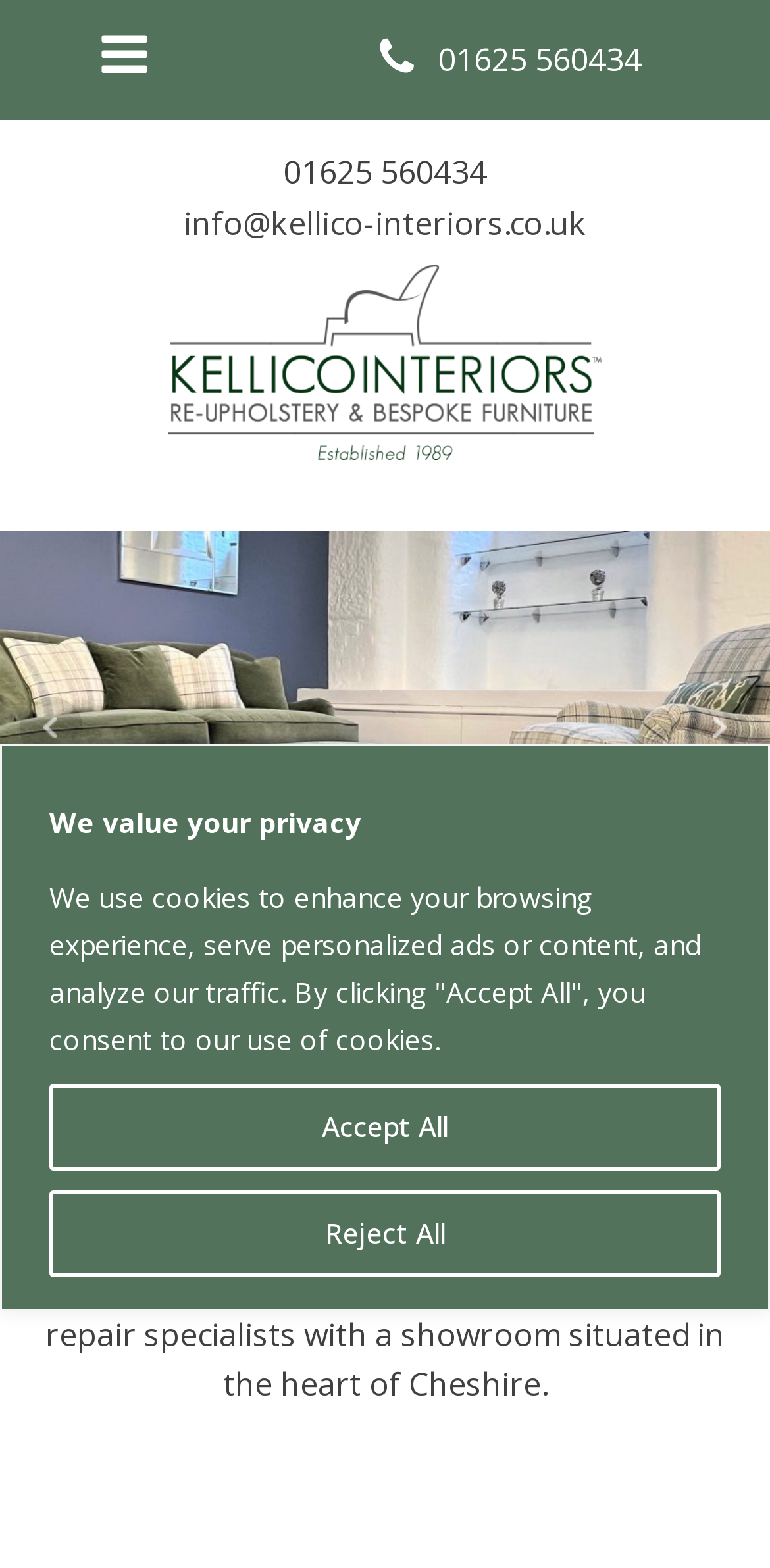Please locate the UI element described by "Reject All" and provide its bounding box coordinates.

[0.064, 0.758, 0.936, 0.814]